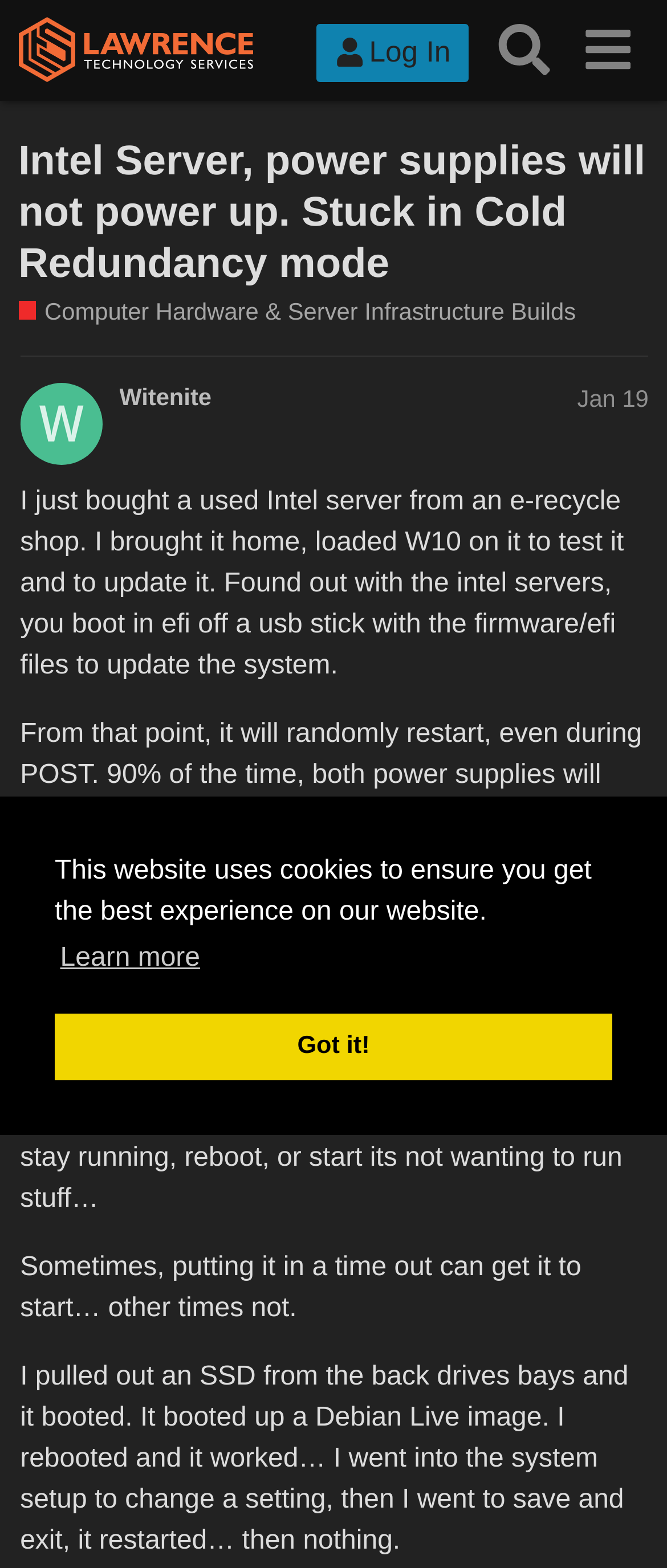Identify the bounding box coordinates of the section to be clicked to complete the task described by the following instruction: "Click the 'Log In' button". The coordinates should be four float numbers between 0 and 1, formatted as [left, top, right, bottom].

[0.474, 0.015, 0.704, 0.052]